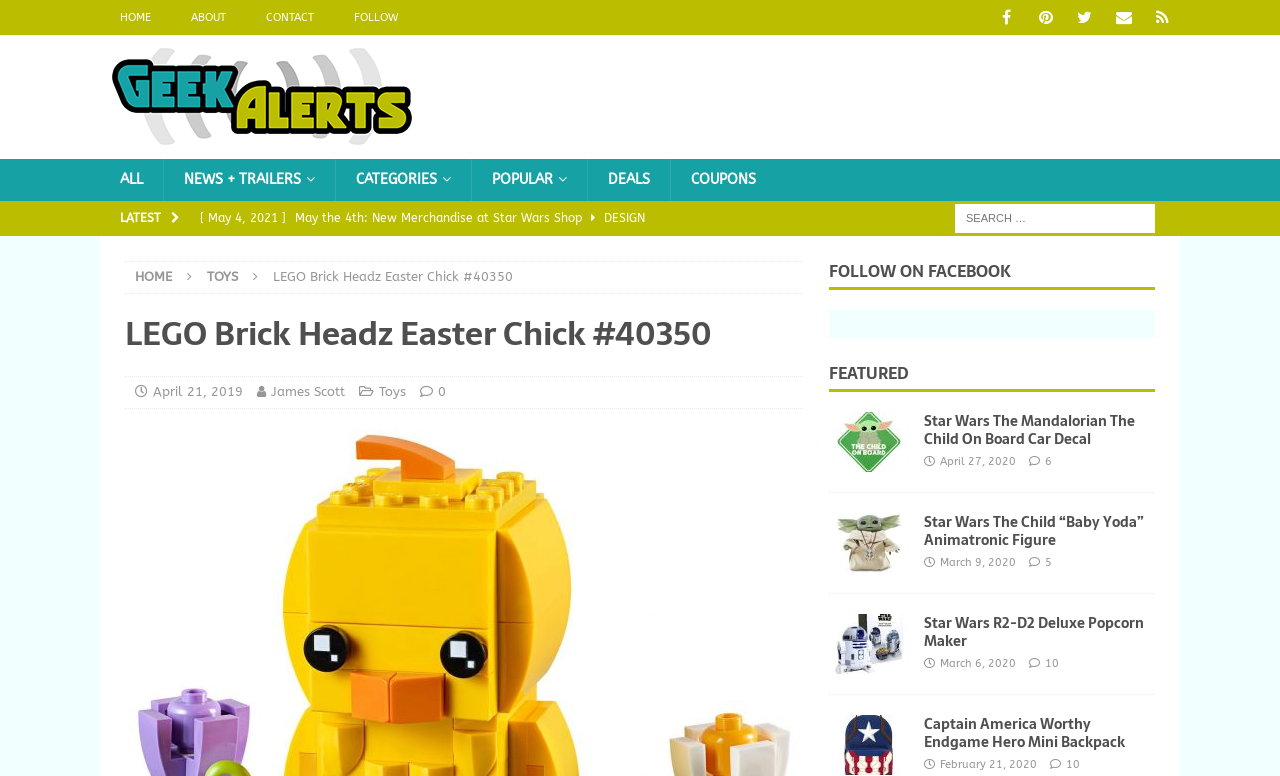Please find the bounding box coordinates (top-left x, top-left y, bottom-right x, bottom-right y) in the screenshot for the UI element described as follows: alt="Magnolia Selects"

None